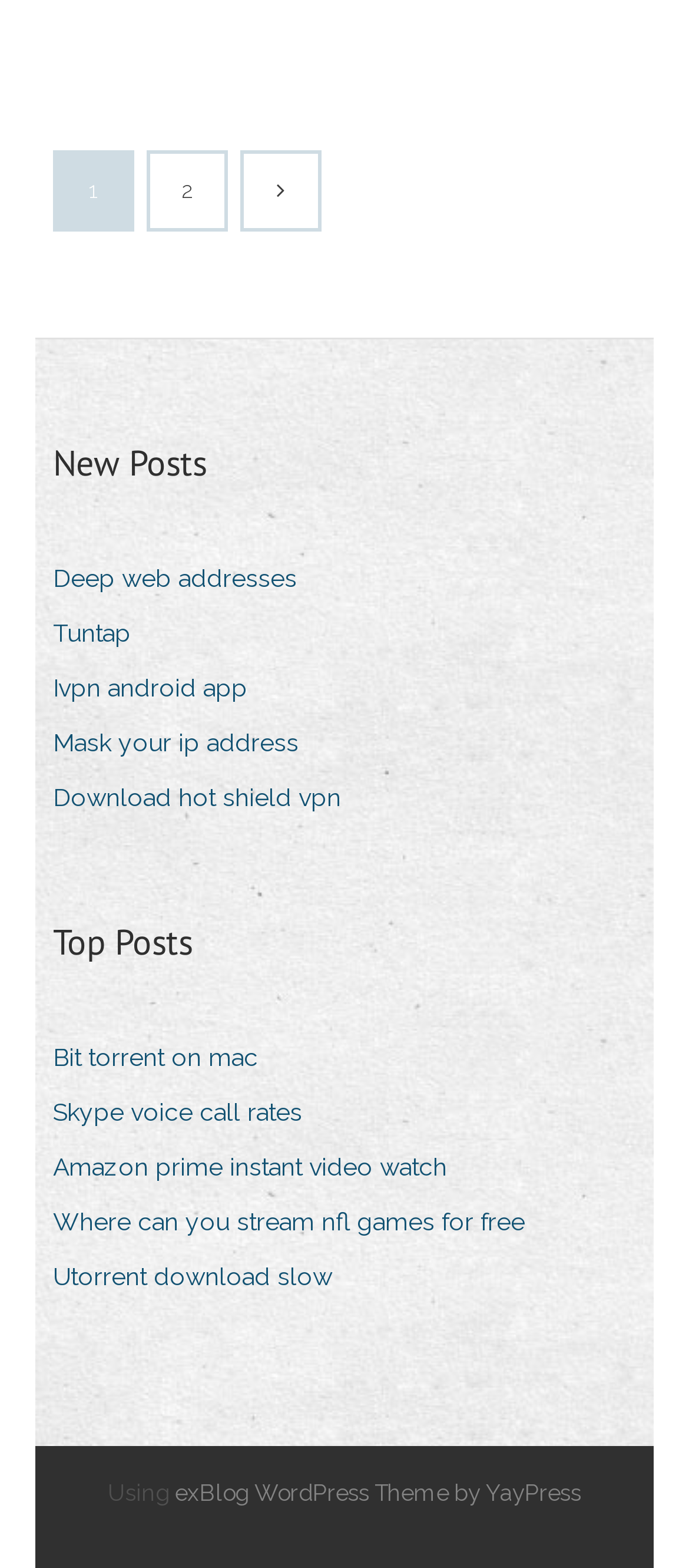Please indicate the bounding box coordinates for the clickable area to complete the following task: "Visit 'Deep web addresses'". The coordinates should be specified as four float numbers between 0 and 1, i.e., [left, top, right, bottom].

[0.077, 0.354, 0.469, 0.384]